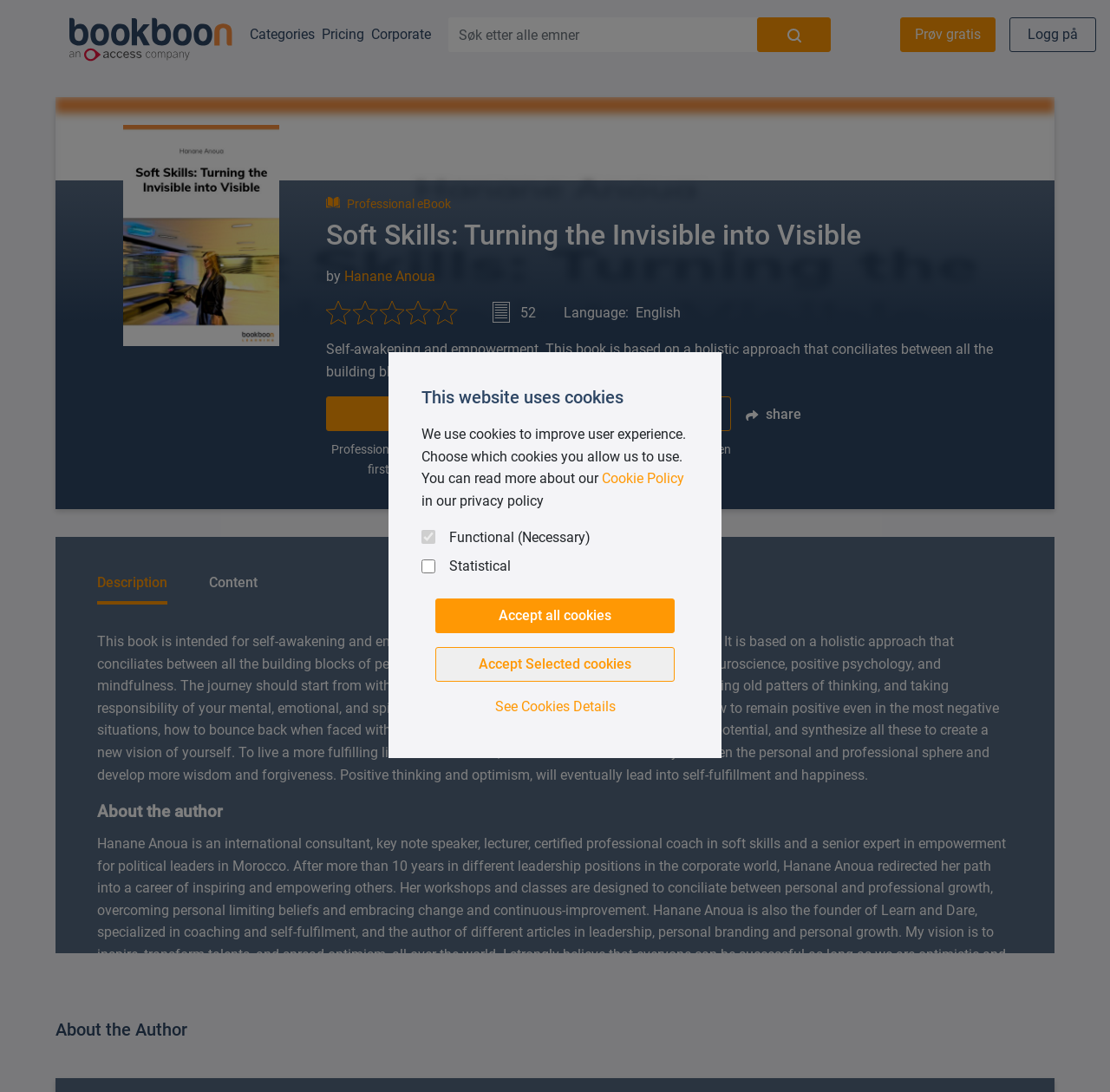What is the price of the eBook after the first 30 days?
Answer the question with a detailed and thorough explanation.

The price of the eBook after the first 30 days is obtained from the static text elements with the text 'free for the first 30 days' and '$8.99/mo' which are located in the section that describes the pricing of the eBook.